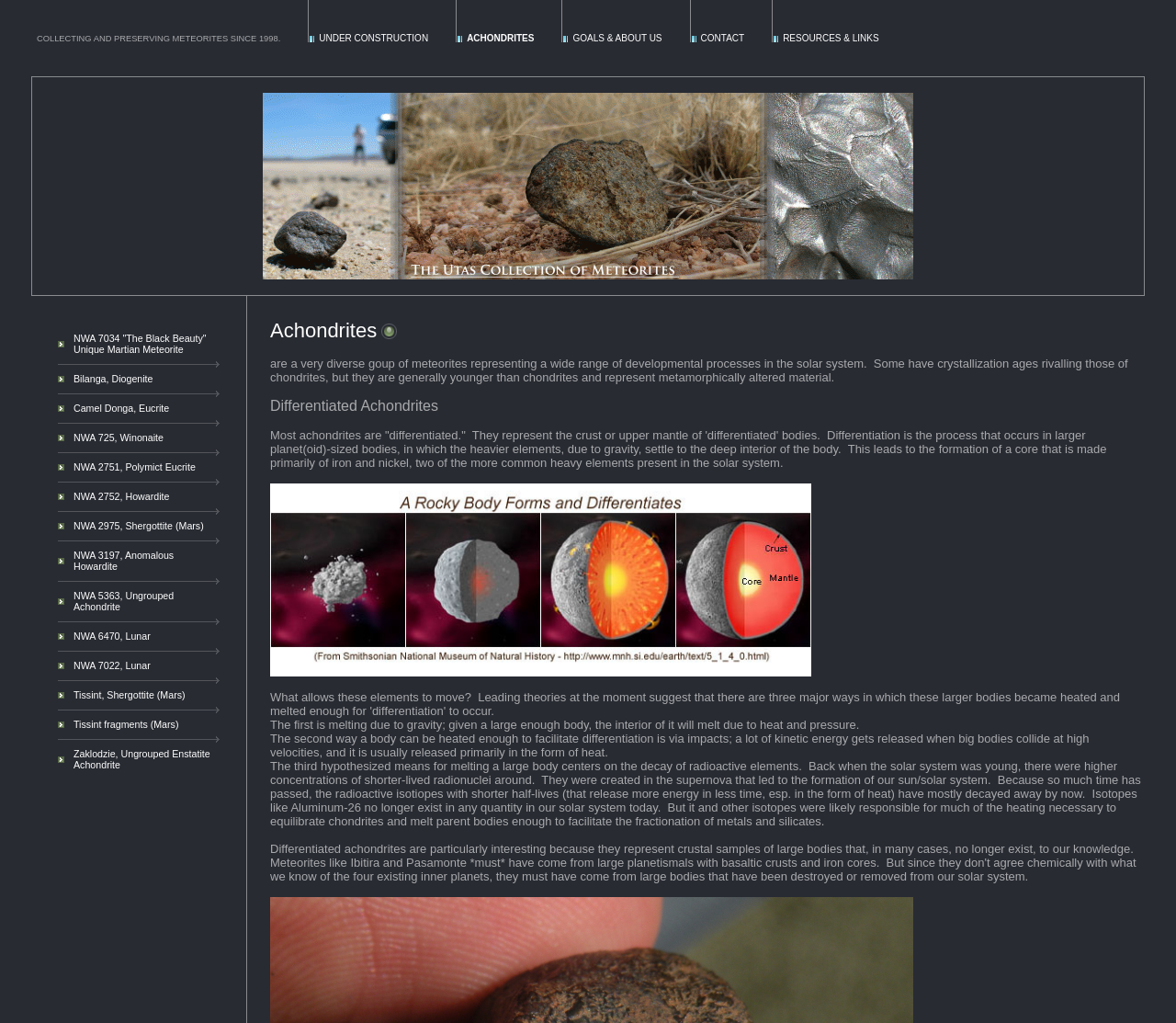Determine the bounding box for the described HTML element: "Under Construction". Ensure the coordinates are four float numbers between 0 and 1 in the format [left, top, right, bottom].

[0.271, 0.032, 0.364, 0.042]